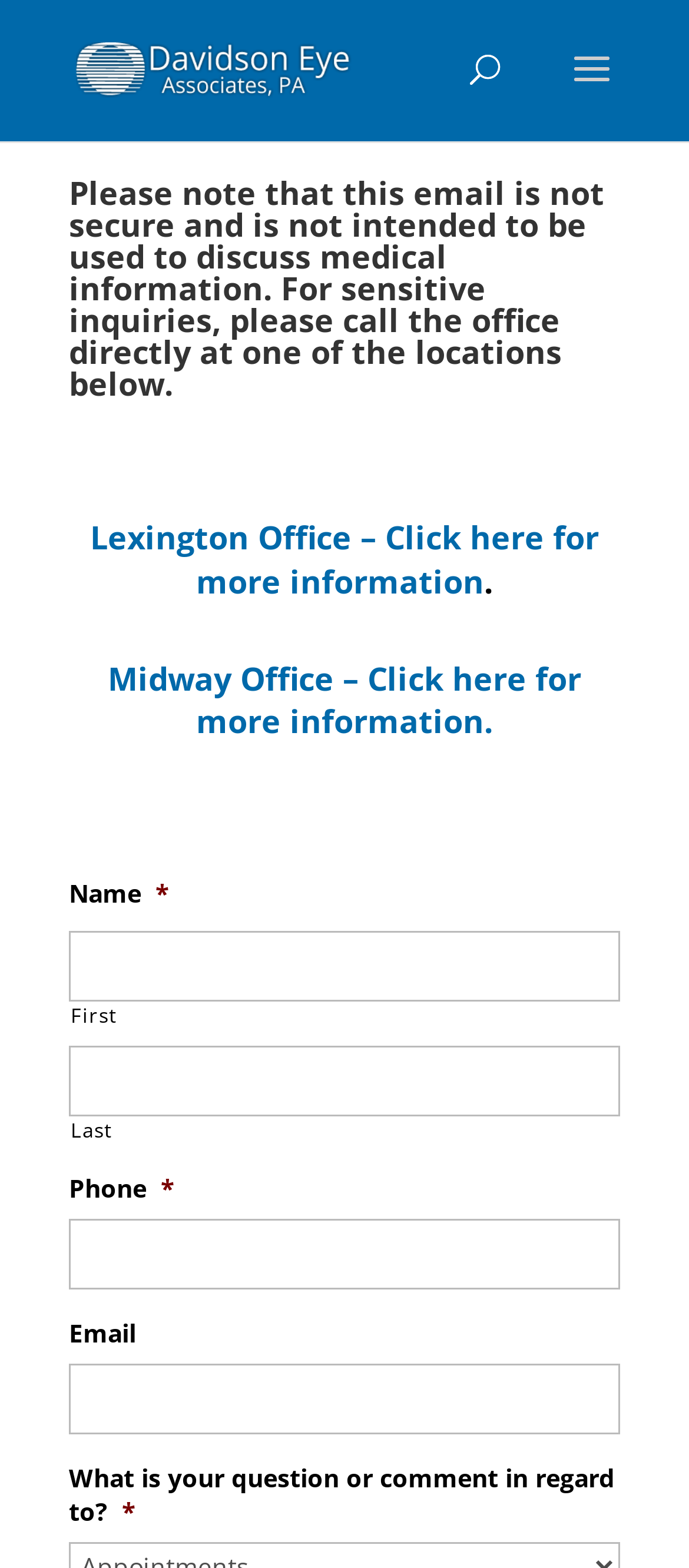Please provide a short answer using a single word or phrase for the question:
What is the purpose of the contact form?

To ask a question or comment